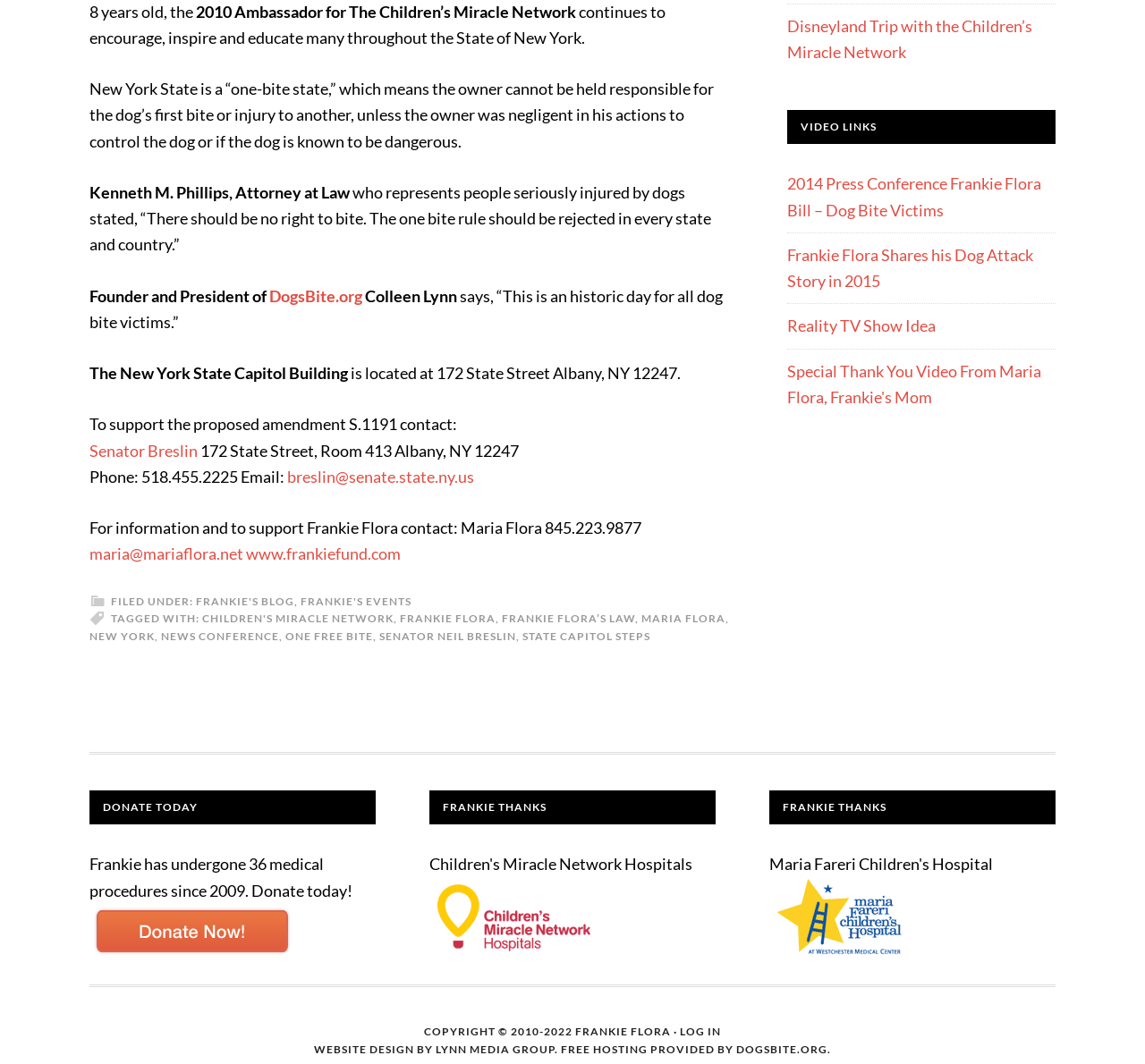Answer the question below in one word or phrase:
What is the address of Senator Breslin?

172 State Street, Room 413 Albany, NY 12247